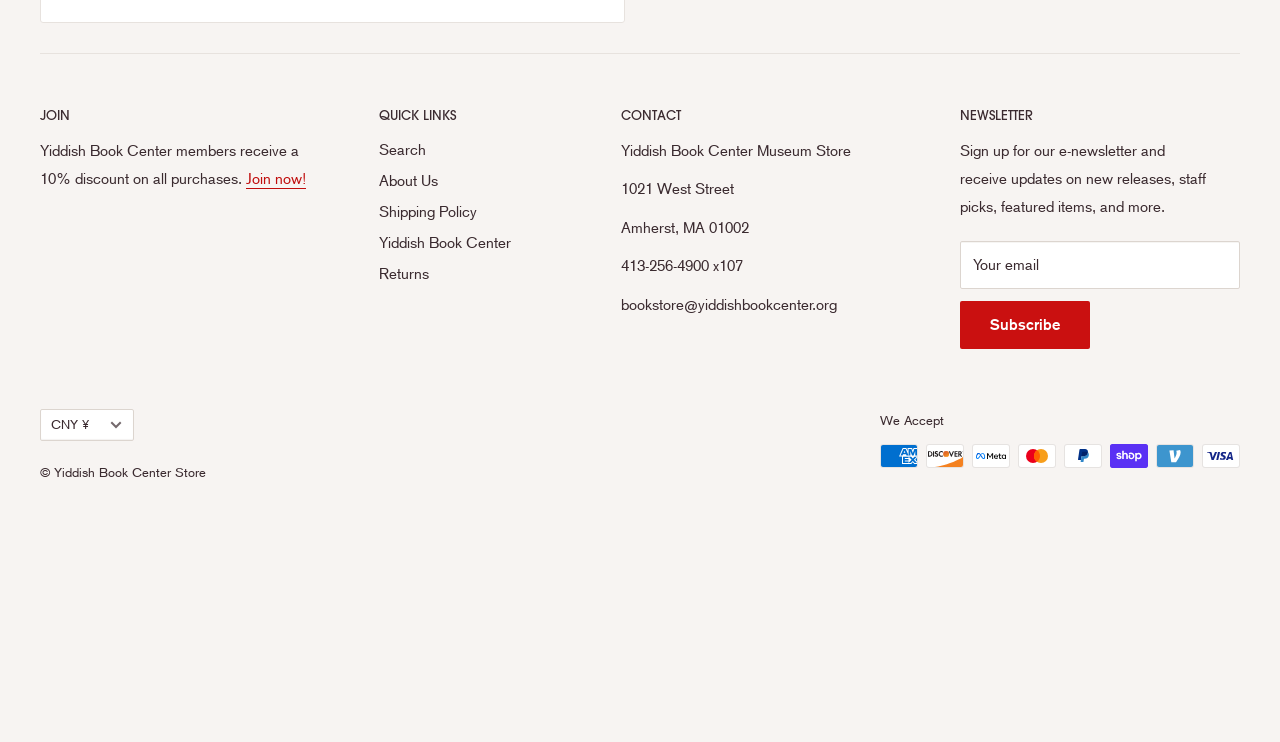What payment methods are accepted by the Yiddish Book Center Store?
Kindly offer a comprehensive and detailed response to the question.

The payment methods accepted by the Yiddish Book Center Store are listed at the bottom of the webpage and include American Express, Discover, Meta Pay, Mastercard, PayPal, Shop Pay, Venmo, and Visa.